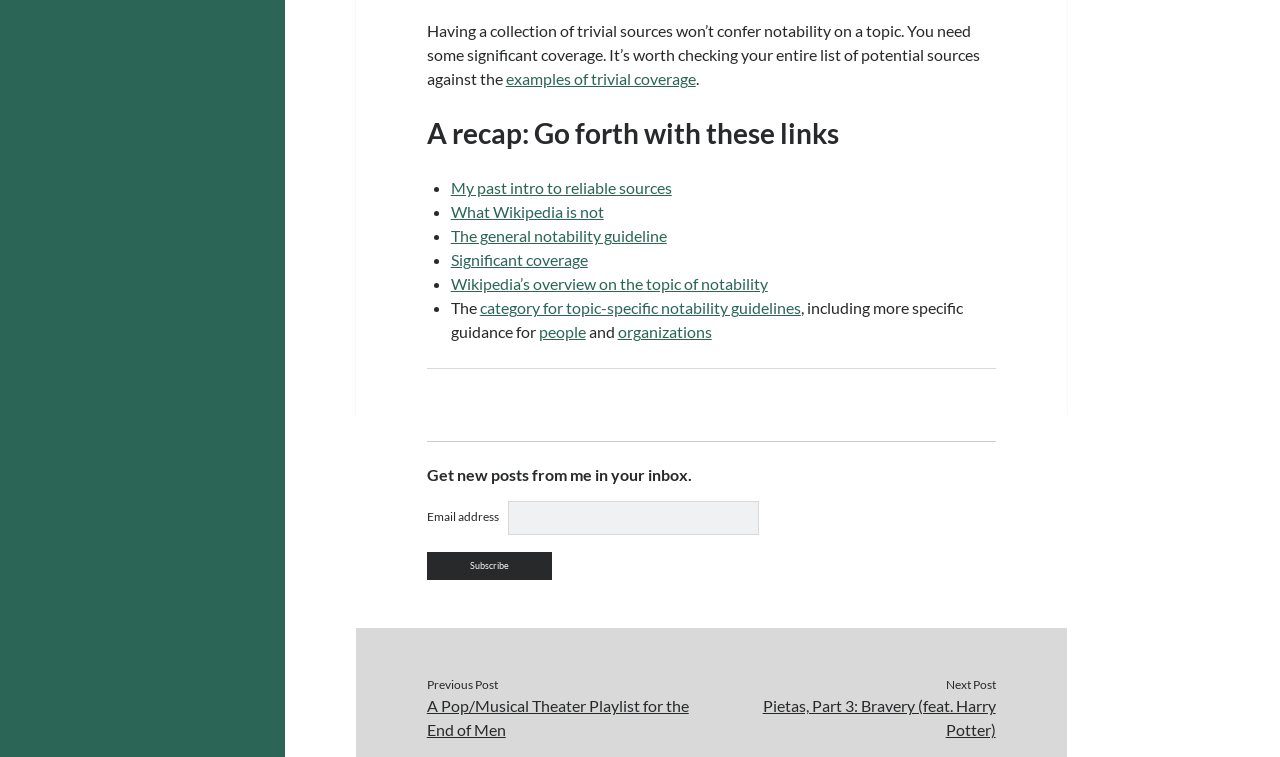Determine the bounding box coordinates for the element that should be clicked to follow this instruction: "Check 'What Wikipedia is not'". The coordinates should be given as four float numbers between 0 and 1, in the format [left, top, right, bottom].

[0.352, 0.267, 0.472, 0.293]